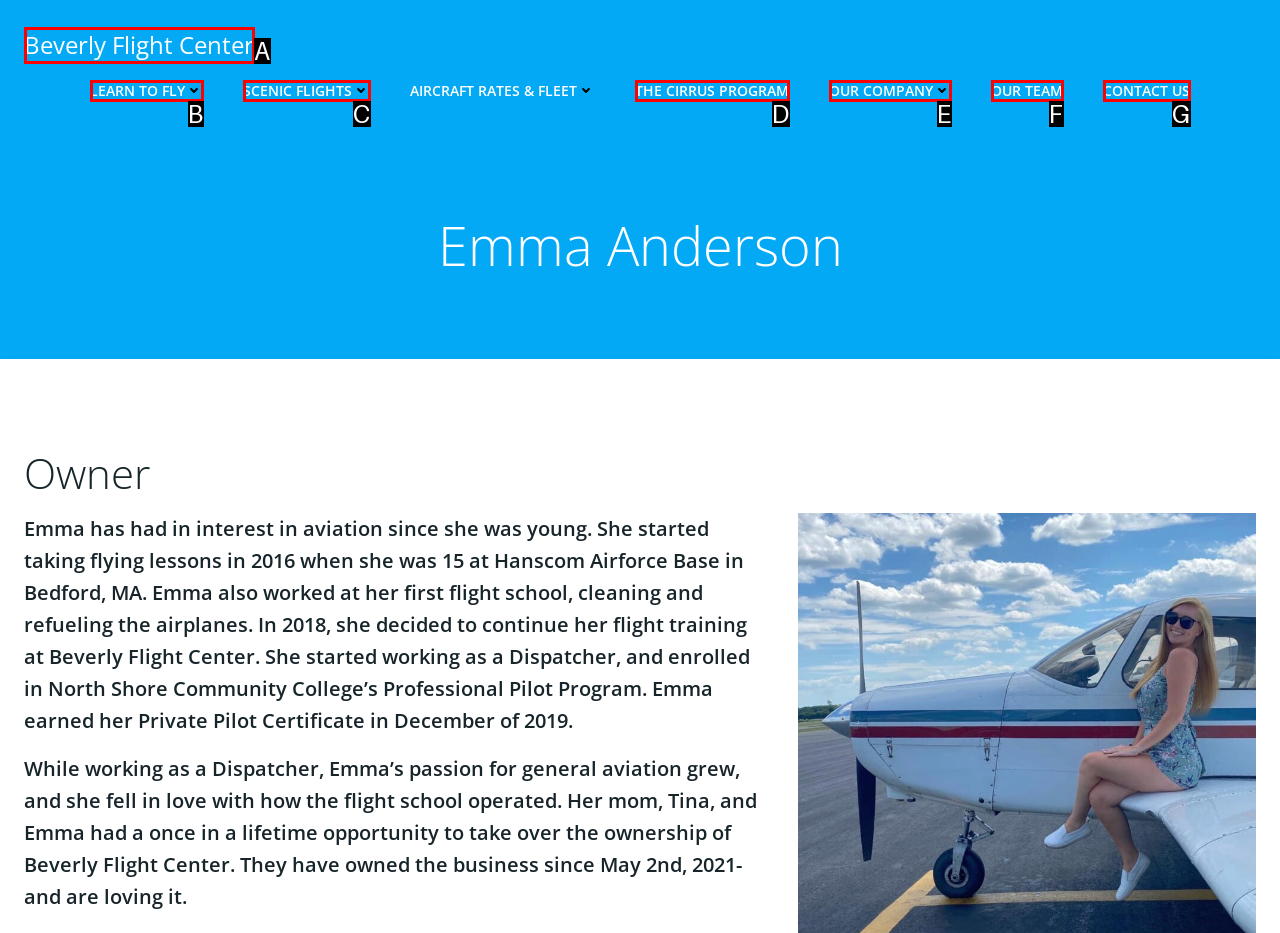Find the HTML element that corresponds to the description: Beverly Flight Center. Indicate your selection by the letter of the appropriate option.

A